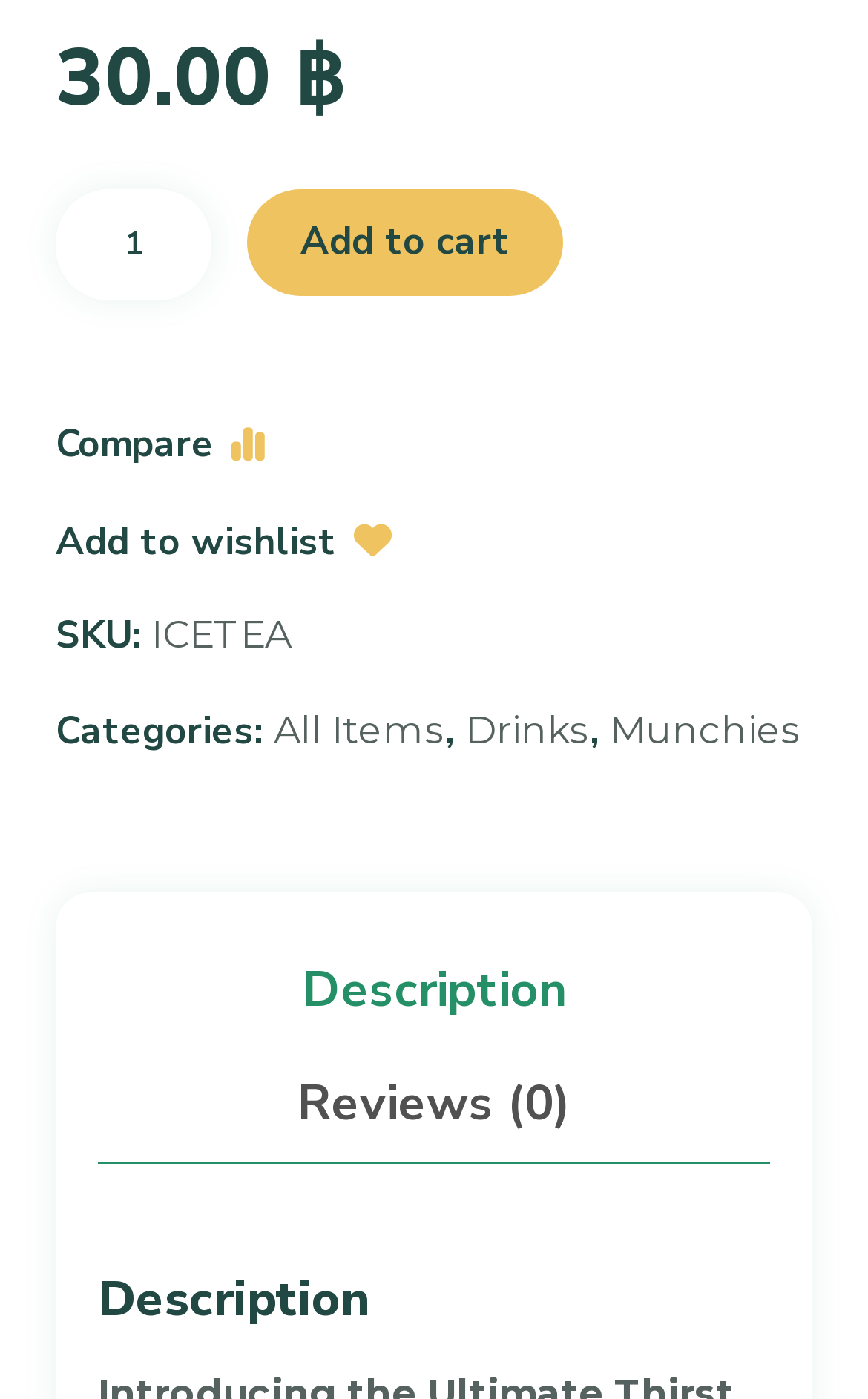Find the bounding box coordinates for the area you need to click to carry out the instruction: "view product description". The coordinates should be four float numbers between 0 and 1, indicated as [left, top, right, bottom].

[0.113, 0.668, 0.887, 0.749]